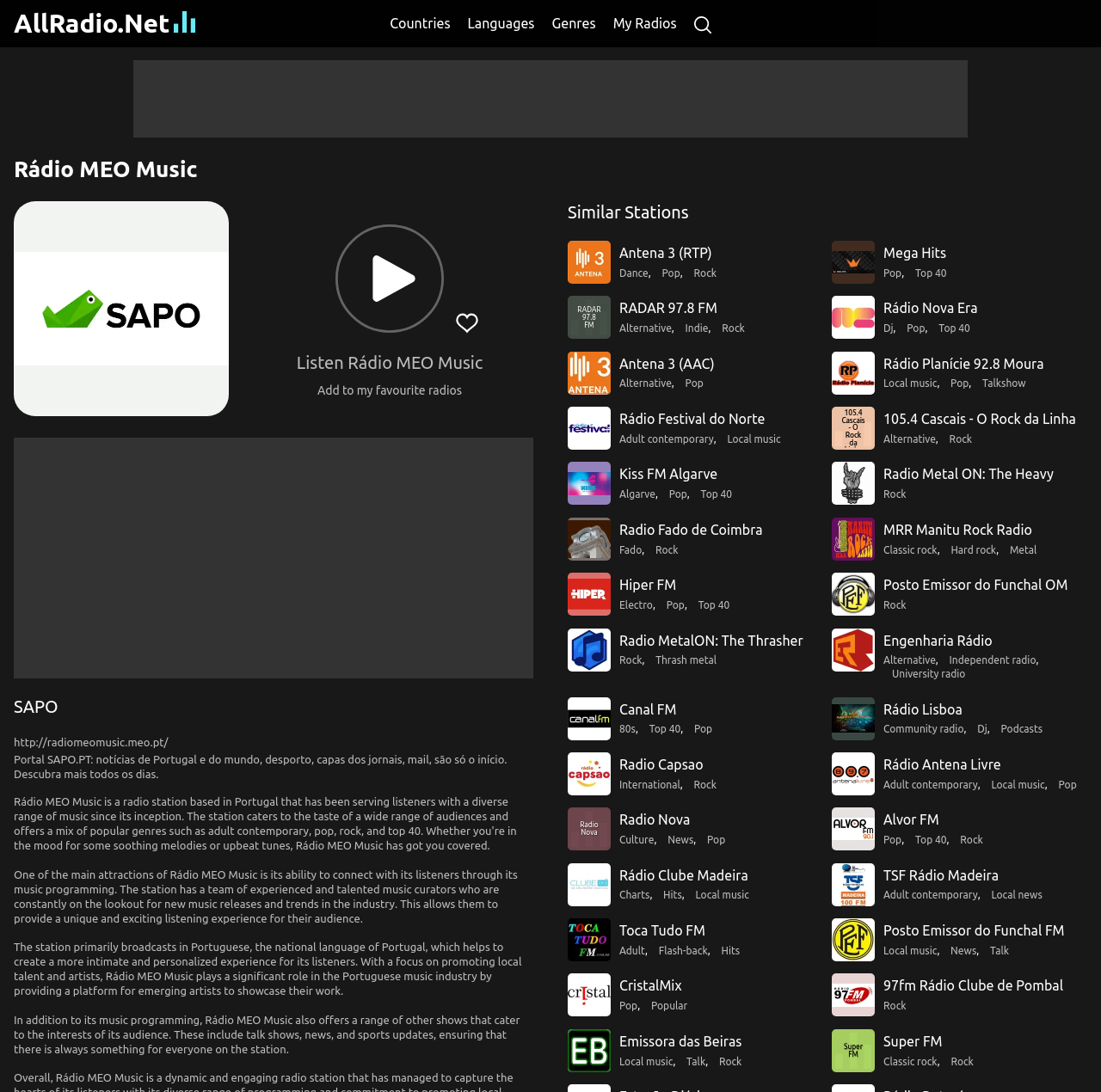Could you locate the bounding box coordinates for the section that should be clicked to accomplish this task: "Listen to 'Antena 3 (RTP)' radio station".

[0.516, 0.22, 0.555, 0.26]